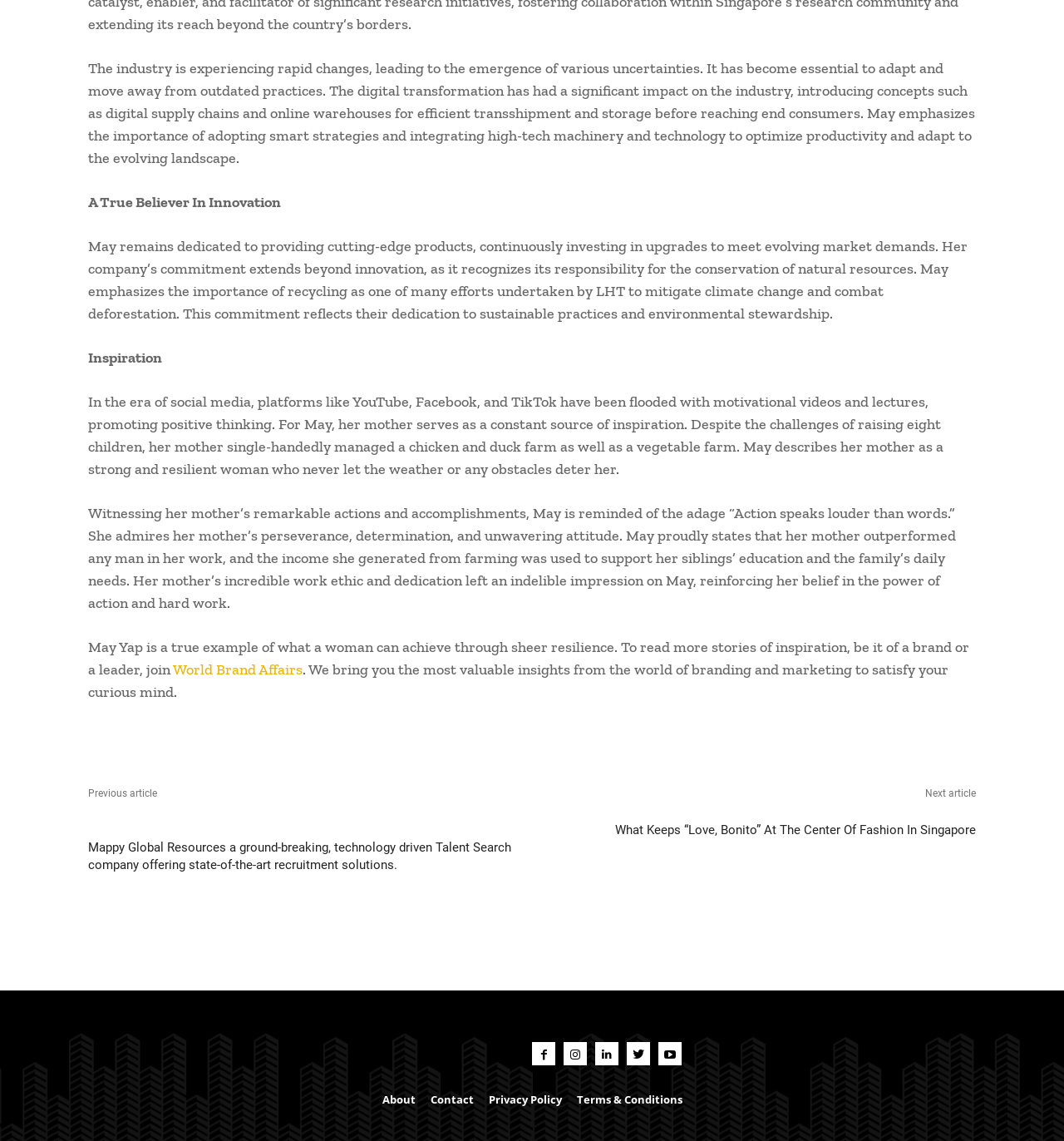Provide the bounding box coordinates of the area you need to click to execute the following instruction: "Read the previous article".

[0.083, 0.691, 0.148, 0.701]